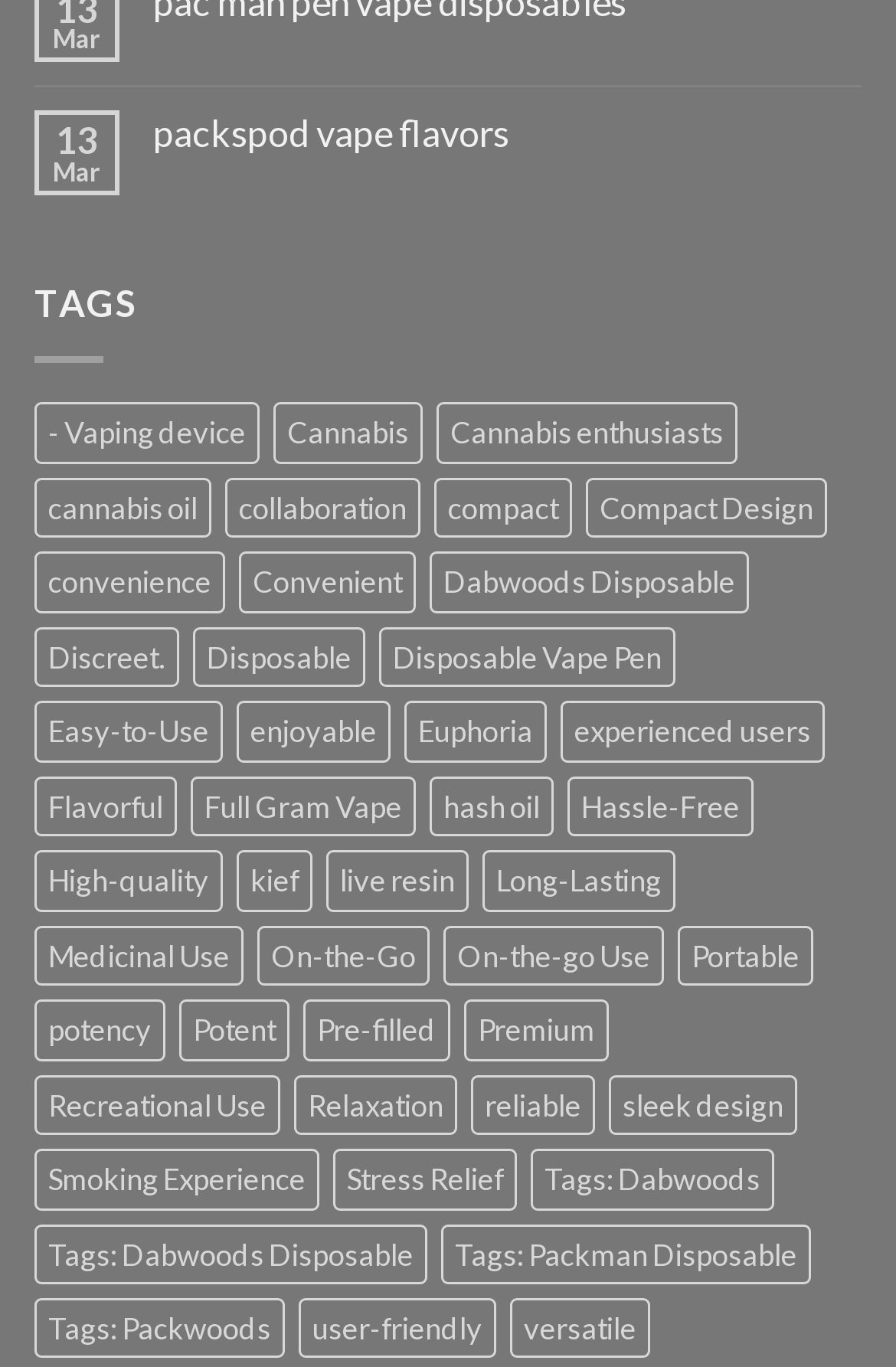What is the month displayed on the webpage?
Using the image, elaborate on the answer with as much detail as possible.

The webpage displays the month 'Mar' which is an abbreviation for March, indicating that the webpage is related to a specific date or period.